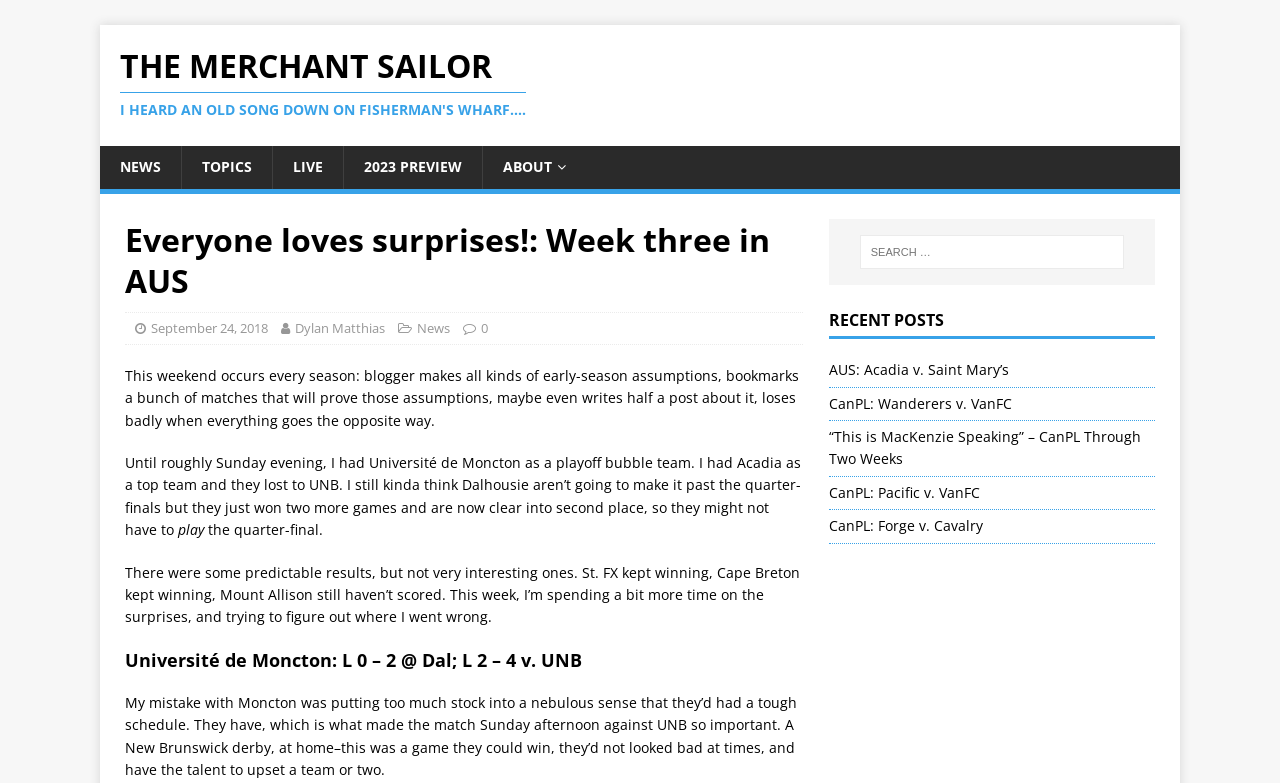What is the date of the current post?
From the image, provide a succinct answer in one word or a short phrase.

September 24, 2018